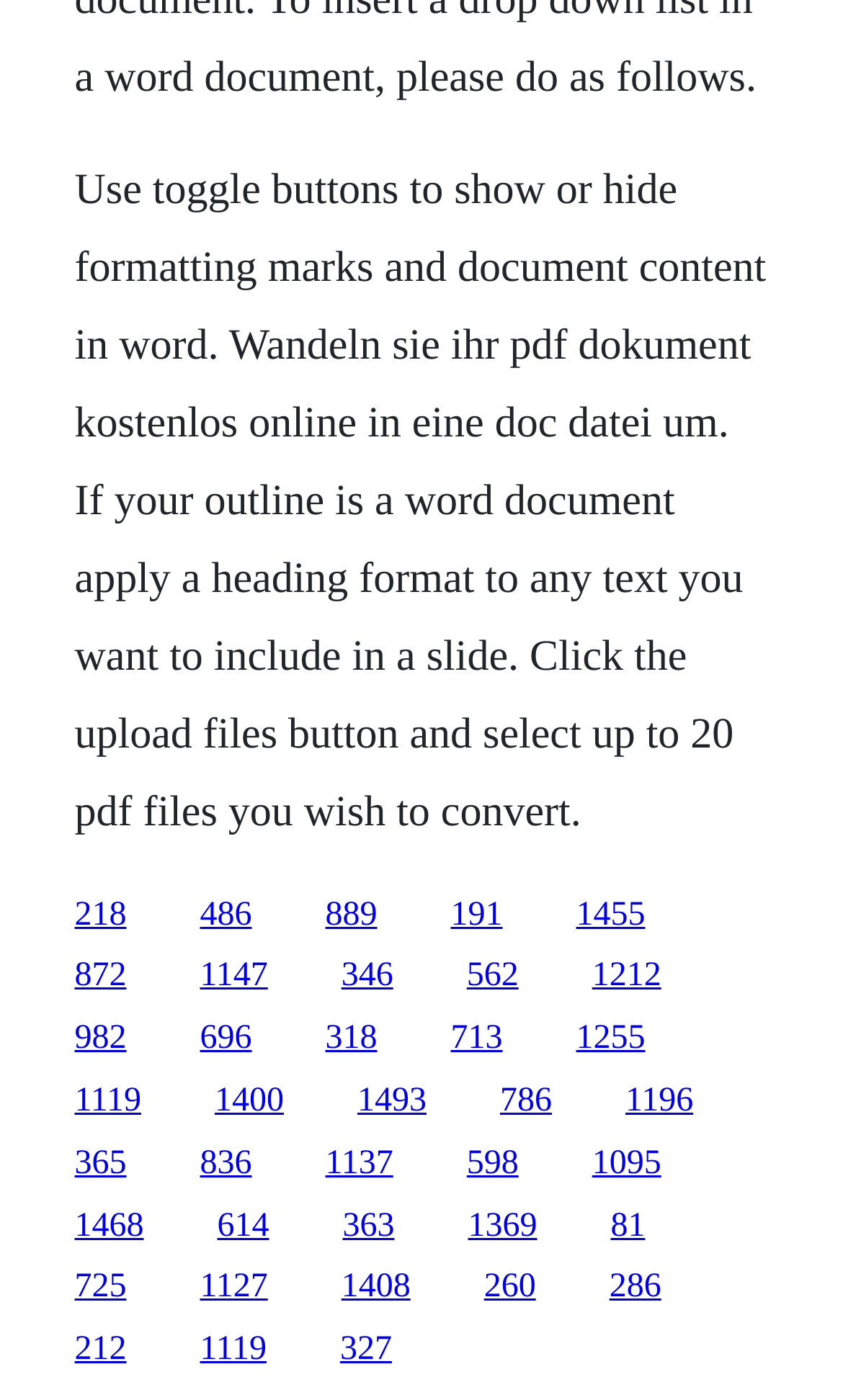Please reply with a single word or brief phrase to the question: 
What is the purpose of toggle buttons in Word?

Show or hide formatting marks